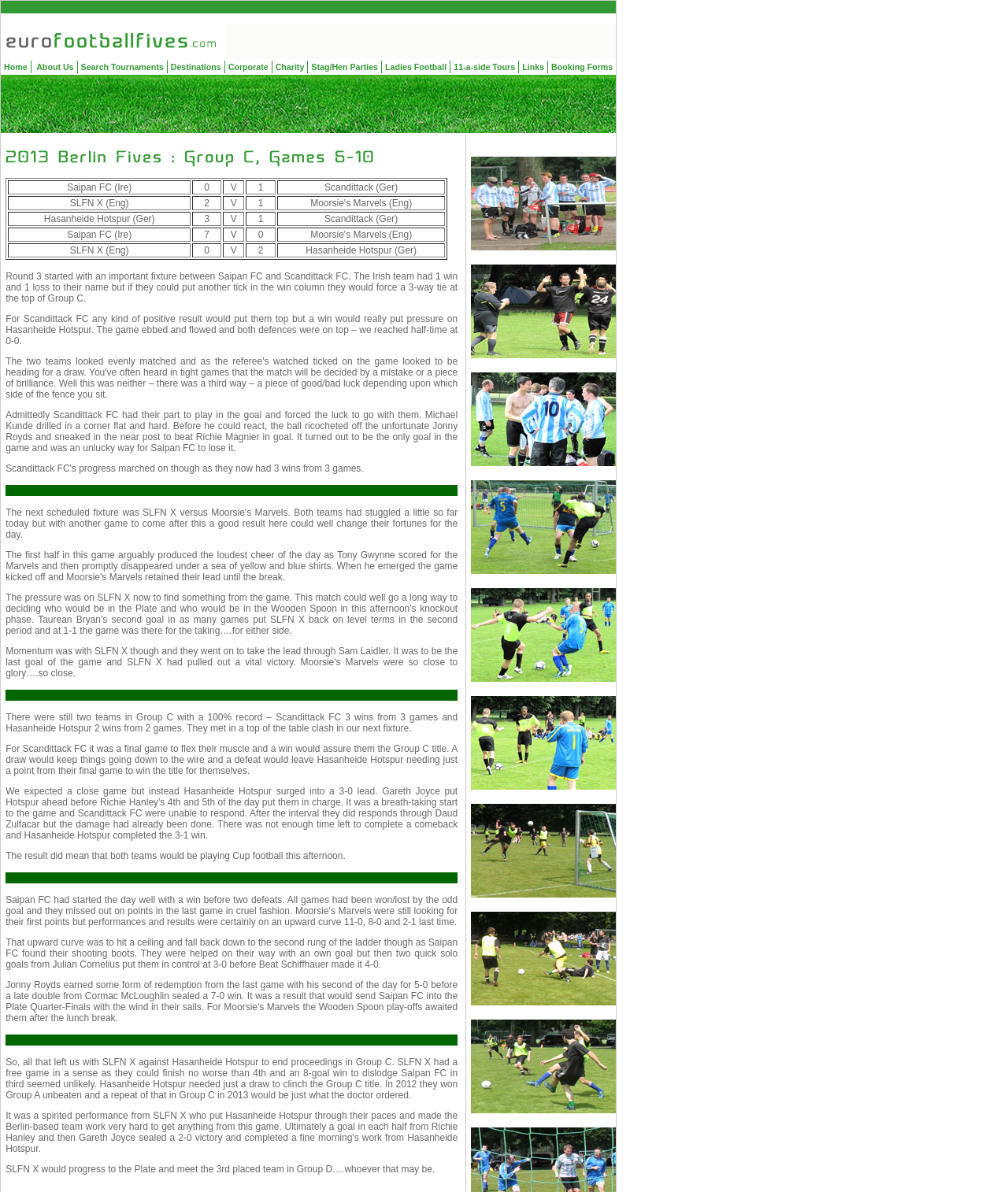Please find the bounding box coordinates for the clickable element needed to perform this instruction: "Click Home".

[0.002, 0.051, 0.029, 0.061]